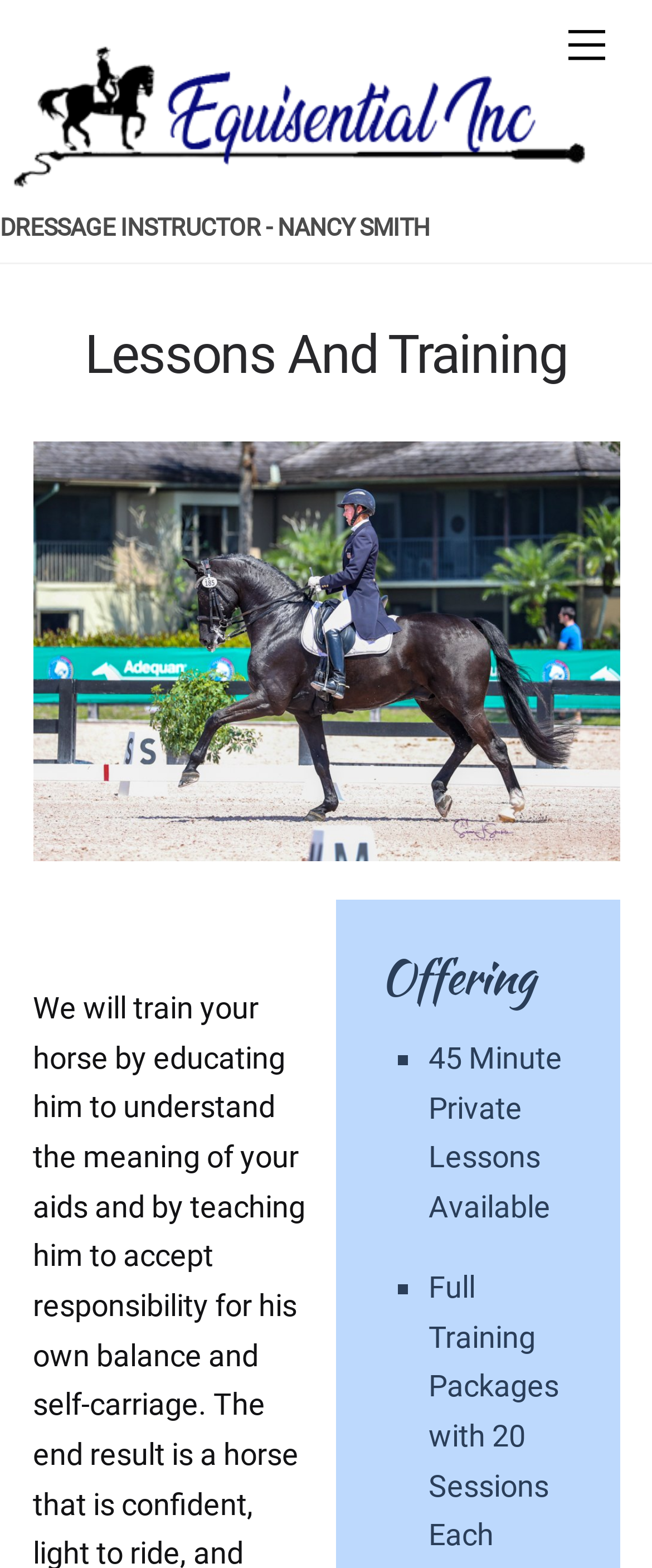Construct a thorough caption encompassing all aspects of the webpage.

The webpage is about Equisential Inc, a dressage horse trainer, and its lessons and training services. At the top right corner, there is a "Menu" link. Below it, on the top left corner, is the company's logo, an image with the text "Equisential Inc - Dressage Horse Trainer". 

Next to the logo, there is a heading that reads "DRESSAGE INSTRUCTOR - NANCY SMITH". Below this heading, there is another heading that says "Lessons And Training". 

Further down, there is a section with the heading "Offering". This section contains a list of two items, each marked with a "■" symbol. The first item is "45 Minute Private Lessons Available". The second item is not explicitly stated, but it has a "Back To Top" link on the right side.